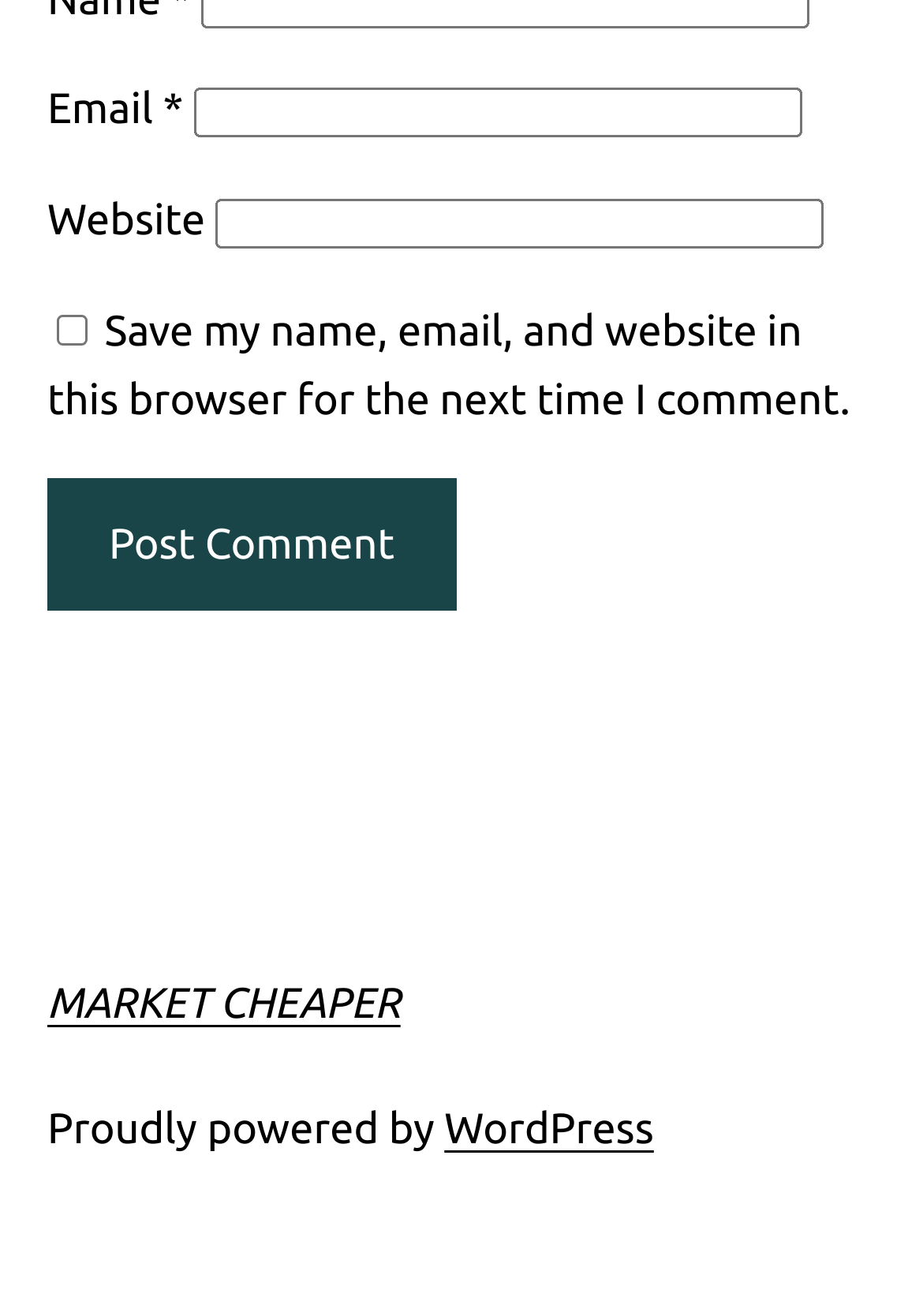What is the label of the first input field?
From the screenshot, supply a one-word or short-phrase answer.

Email *